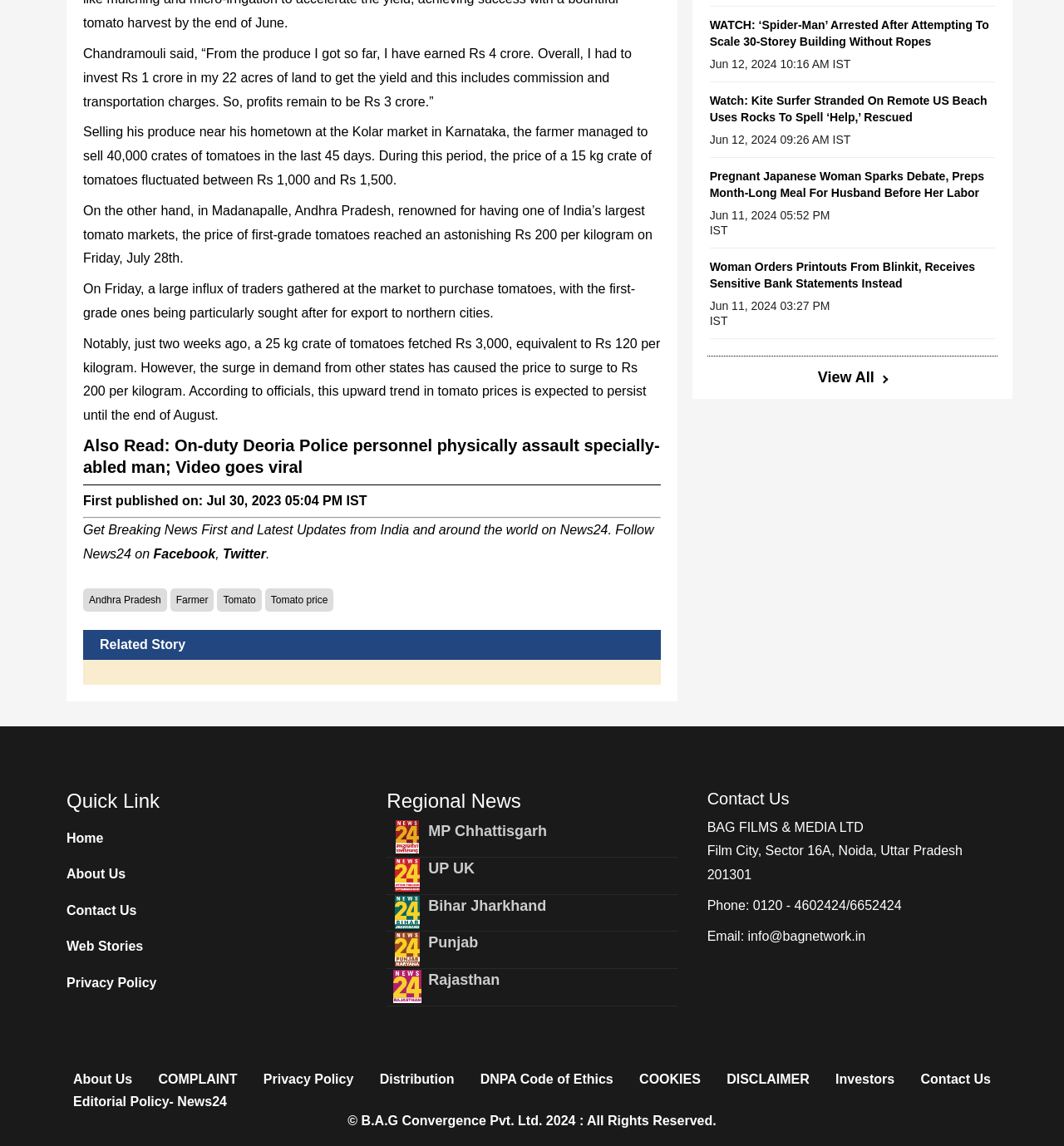Bounding box coordinates must be specified in the format (top-left x, top-left y, bottom-right x, bottom-right y). All values should be floating point numbers between 0 and 1. What are the bounding box coordinates of the UI element described as: DNPA Code of Ethics

[0.445, 0.932, 0.583, 0.952]